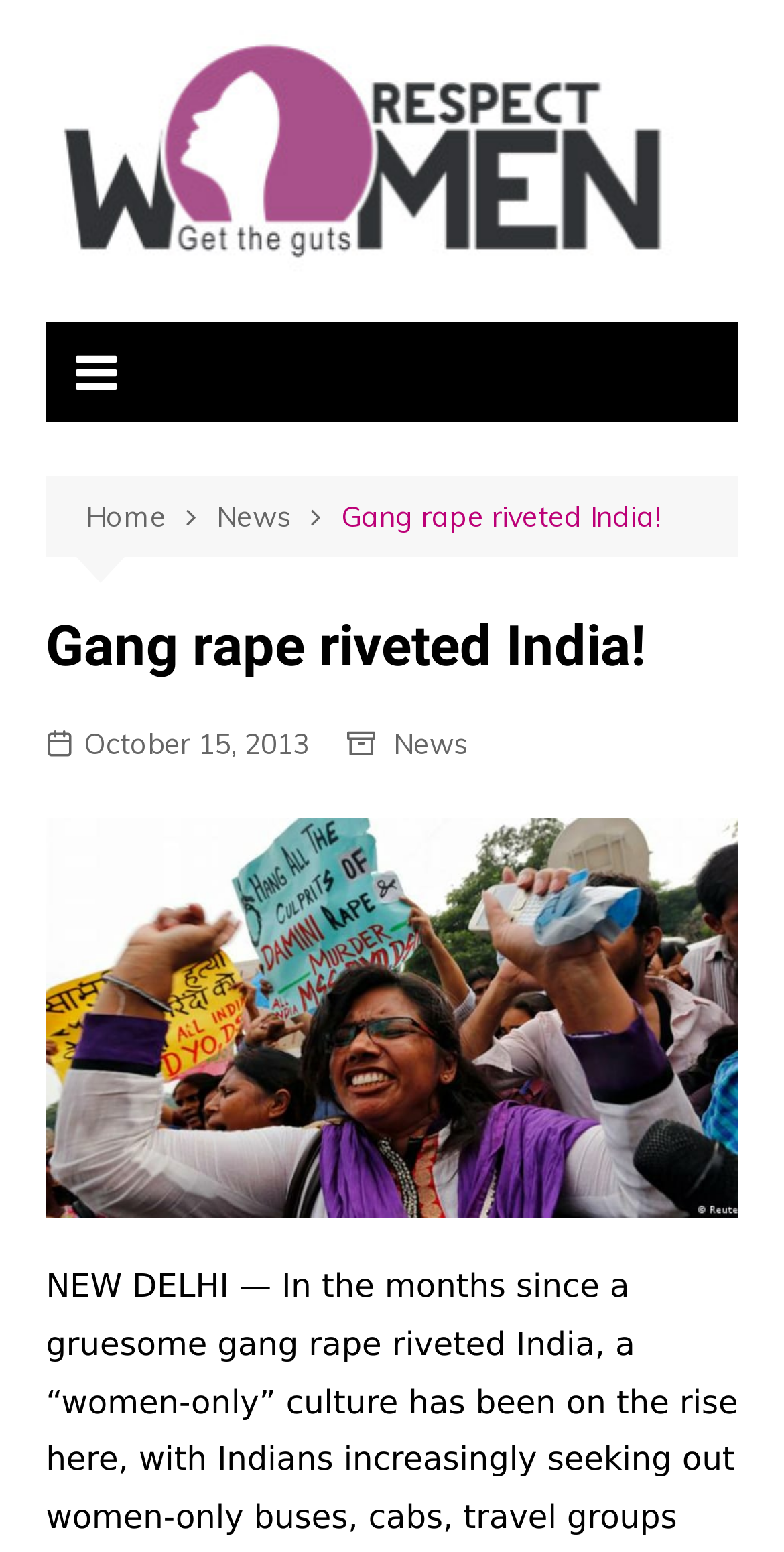What is the category of the news article?
Please provide a detailed and comprehensive answer to the question.

I determined the answer by looking at the navigation breadcrumbs, which includes a link to 'News' alongside 'Home' and the article title 'Gang rape riveted India!'. This suggests that the article belongs to the 'News' category.